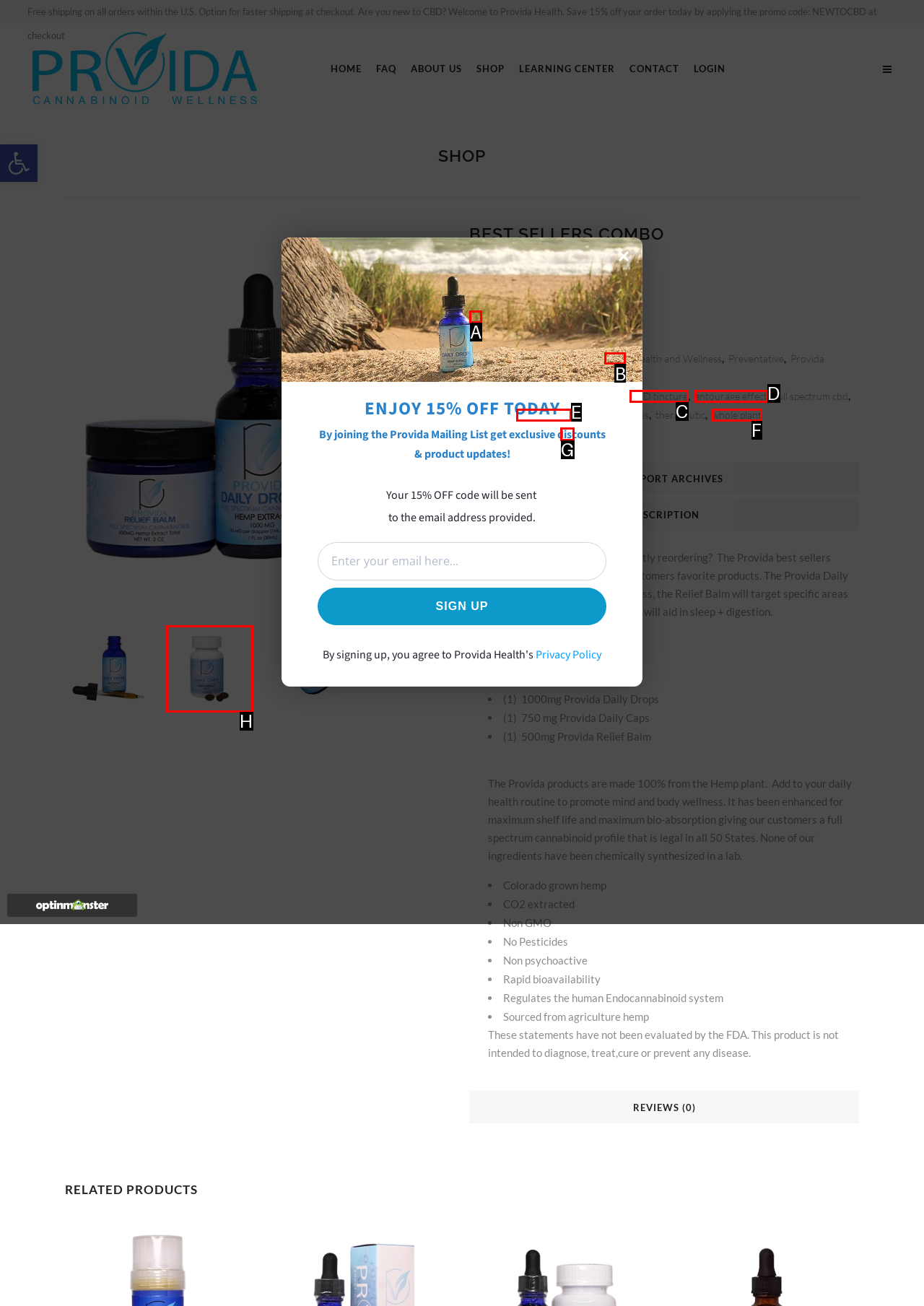Select the correct UI element to click for this task: Click the 'CBD' link under categories.
Answer using the letter from the provided options.

B